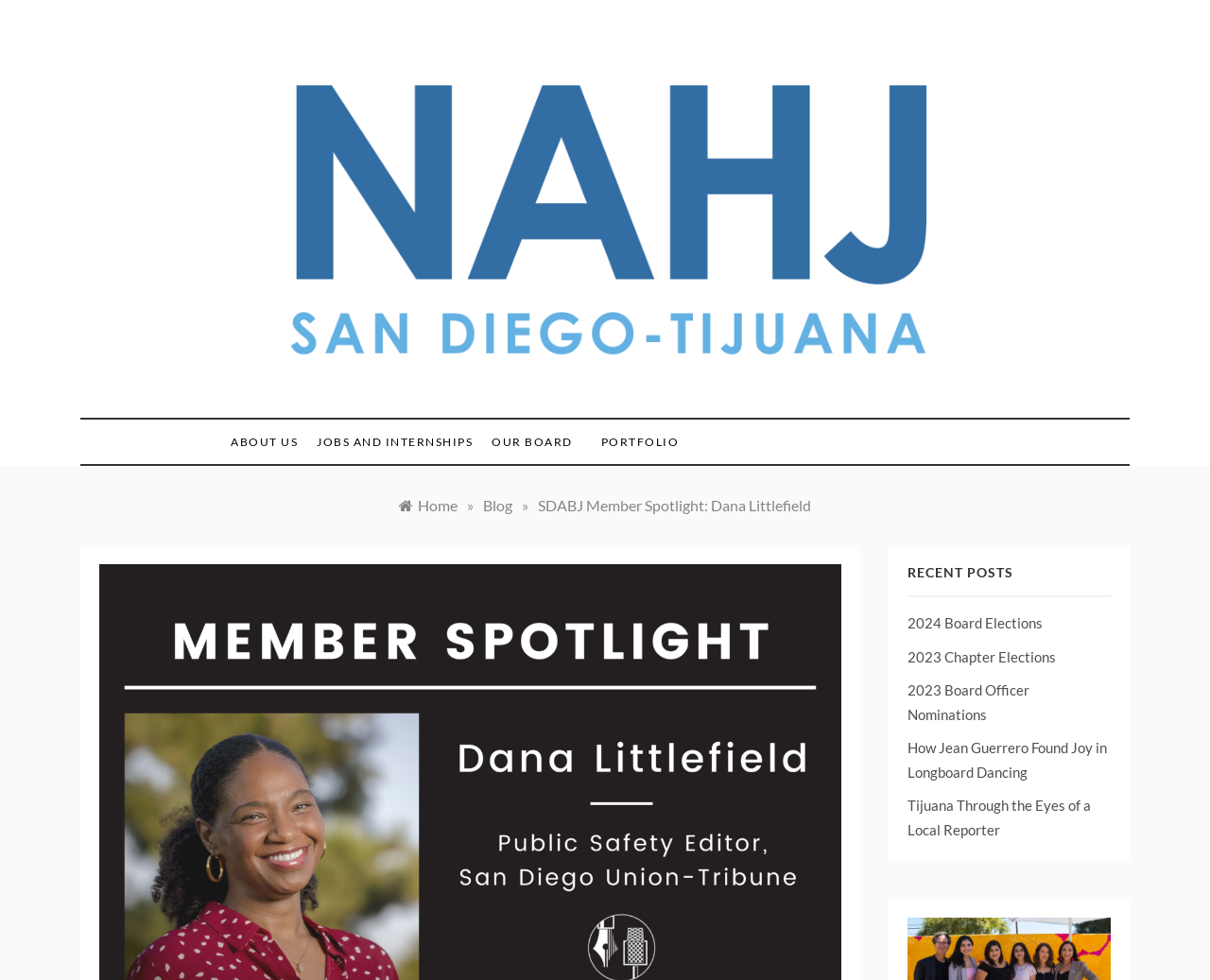Please provide a comprehensive answer to the question below using the information from the image: What is the name of the organization?

I found the answer by looking at the top-left corner of the webpage, where there is a heading and an image with the same text 'NAHJ San Diego-Tijuana'. This suggests that it is the name of the organization.